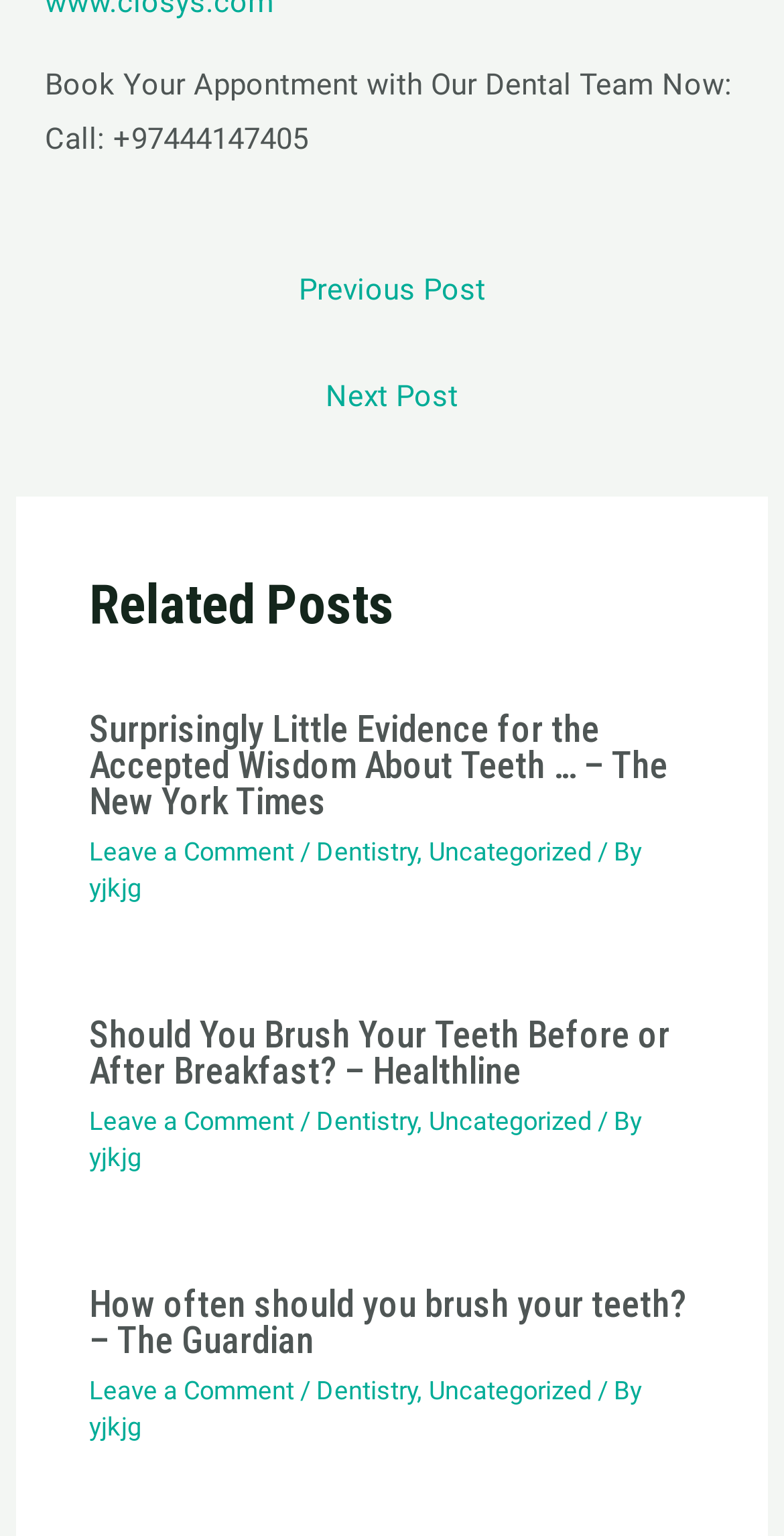Point out the bounding box coordinates of the section to click in order to follow this instruction: "Read the article 'Surprisingly Little Evidence for the Accepted Wisdom About Teeth … – The New York Times'".

[0.114, 0.463, 0.886, 0.535]